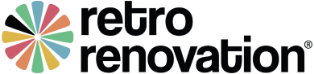What color is the typography of the brand name?
Please use the image to provide a one-word or short phrase answer.

black